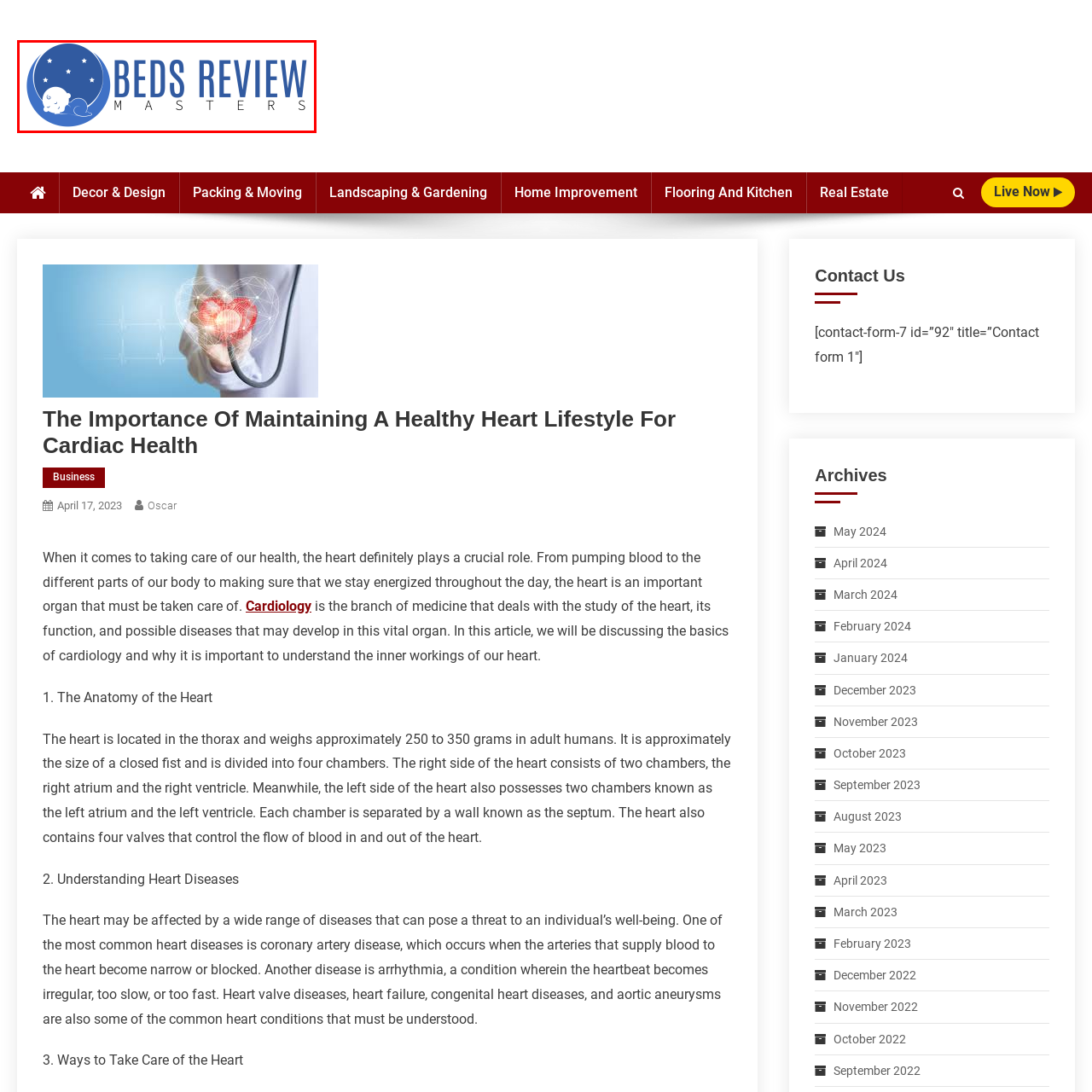Examine the image highlighted by the red boundary, What is the font style of the text 'BEDS REVIEW MASTERS'? Provide your answer in a single word or phrase.

Modern